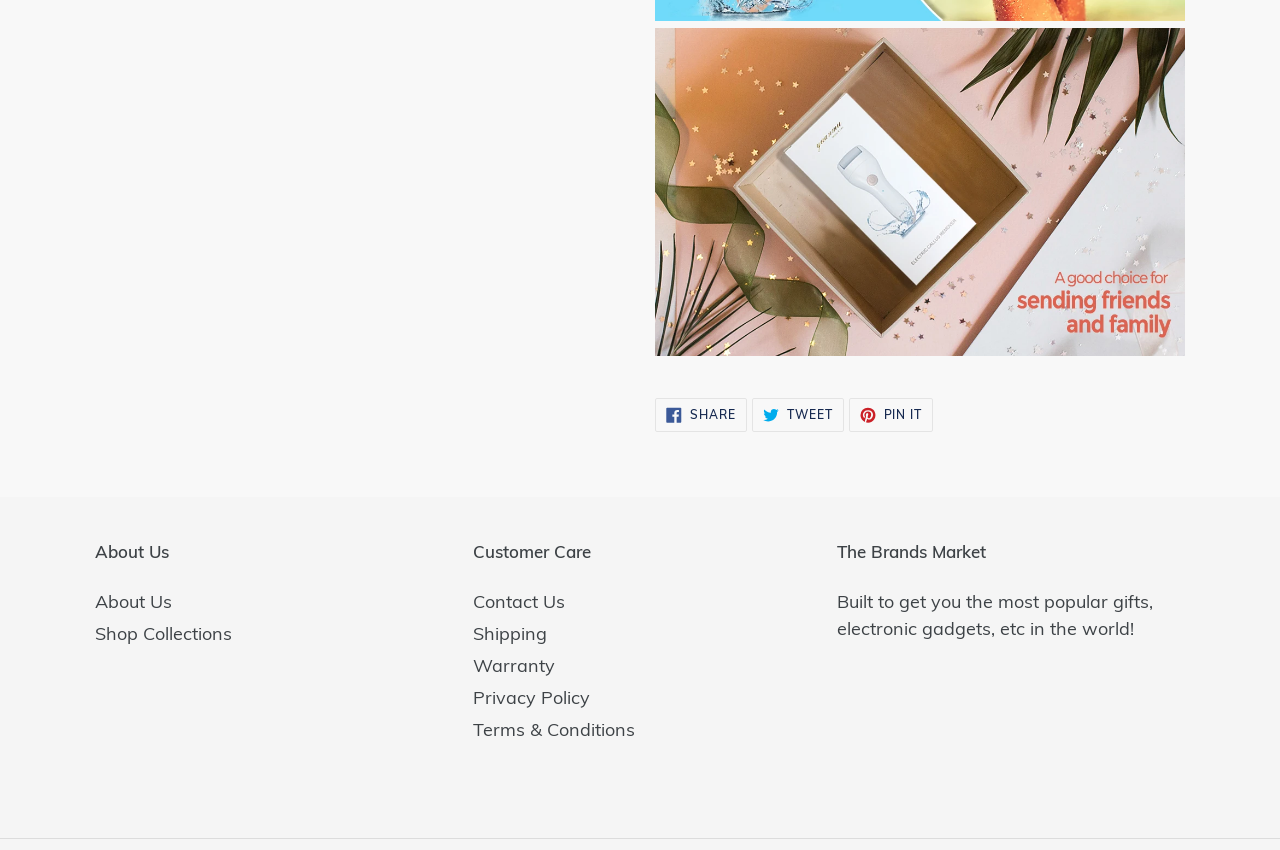Identify the bounding box coordinates of the section to be clicked to complete the task described by the following instruction: "Share on Facebook". The coordinates should be four float numbers between 0 and 1, formatted as [left, top, right, bottom].

[0.512, 0.469, 0.583, 0.509]